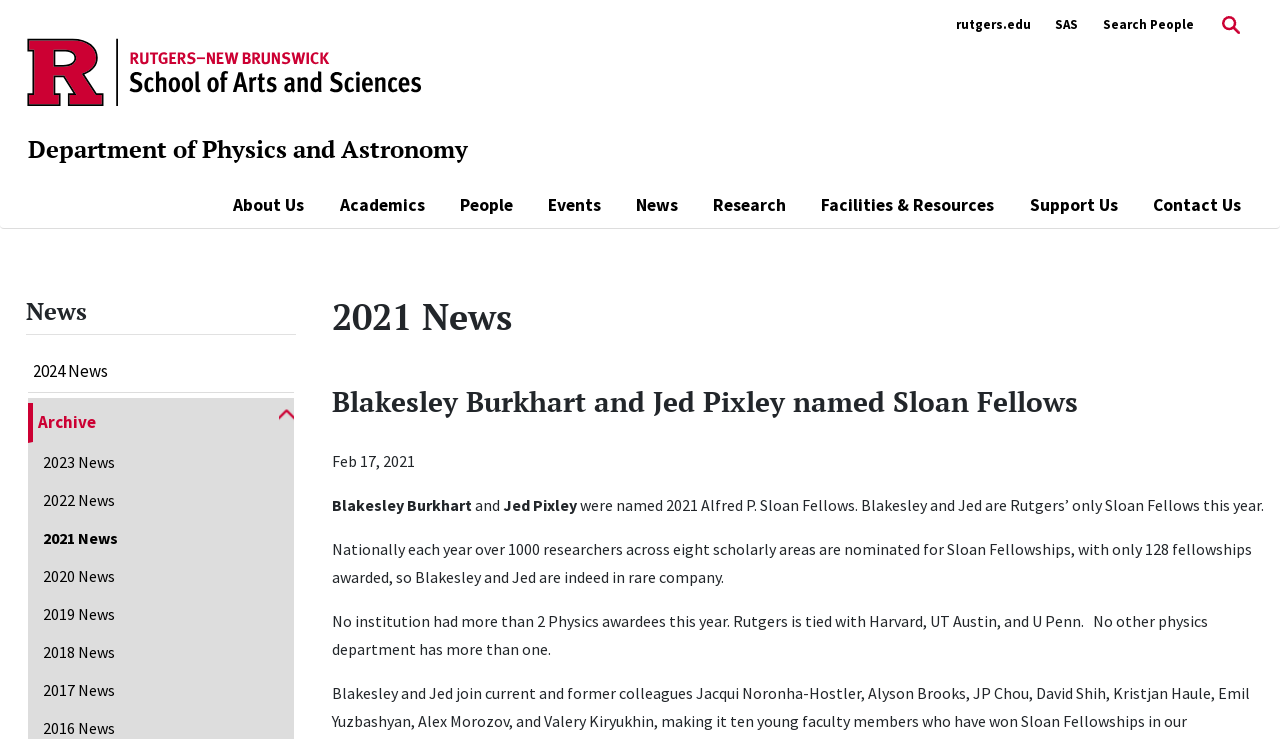Refer to the image and provide an in-depth answer to the question:
What is the name of the department?

I found the answer by looking at the link element with the text 'Department of Physics and Astronomy' which is located at the top left of the webpage, indicating that it is a departmental webpage.